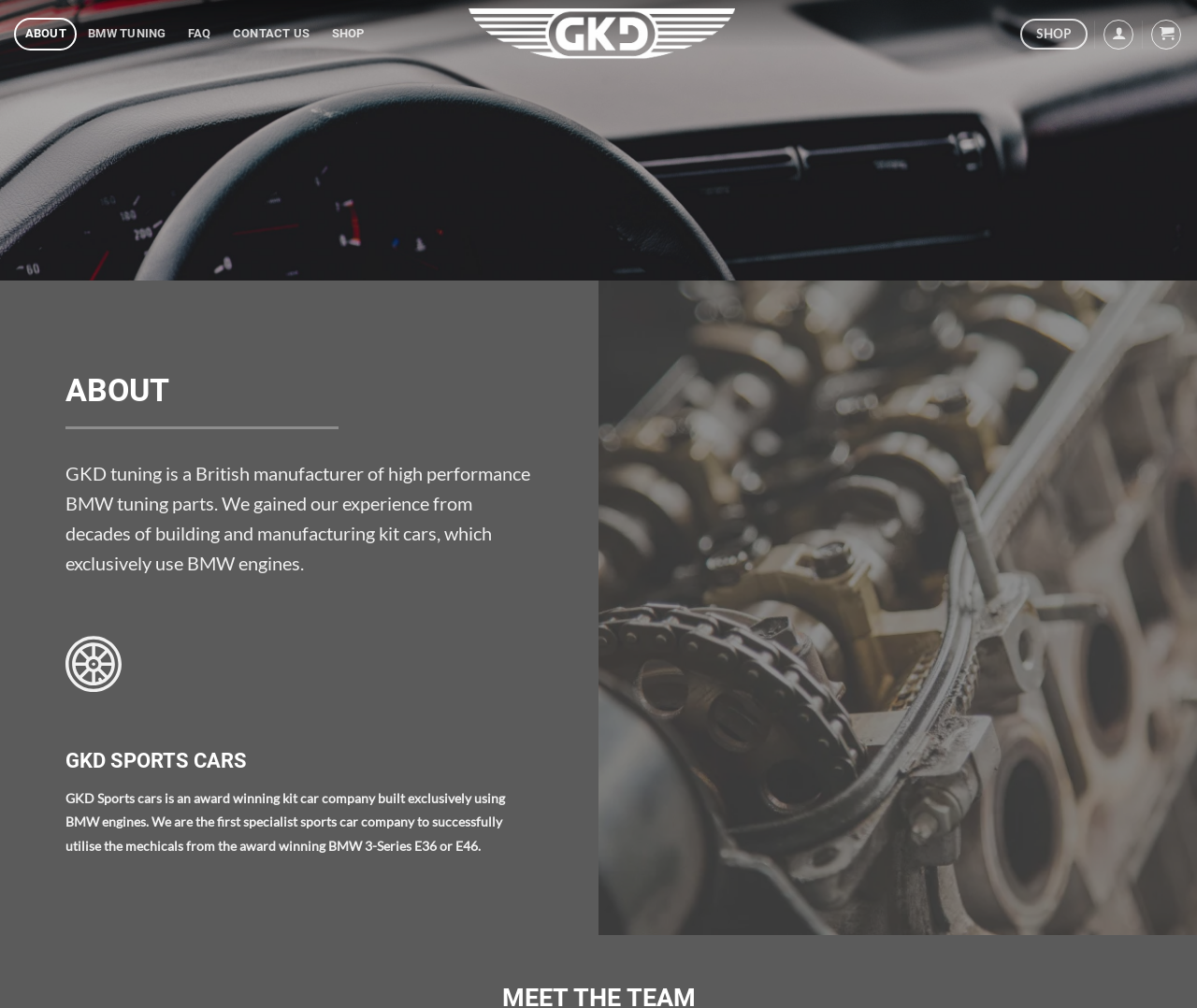Given the description Contact Us, predict the bounding box coordinates of the UI element. Ensure the coordinates are in the format (top-left x, top-left y, bottom-right x, bottom-right y) and all values are between 0 and 1.

[0.185, 0.018, 0.268, 0.05]